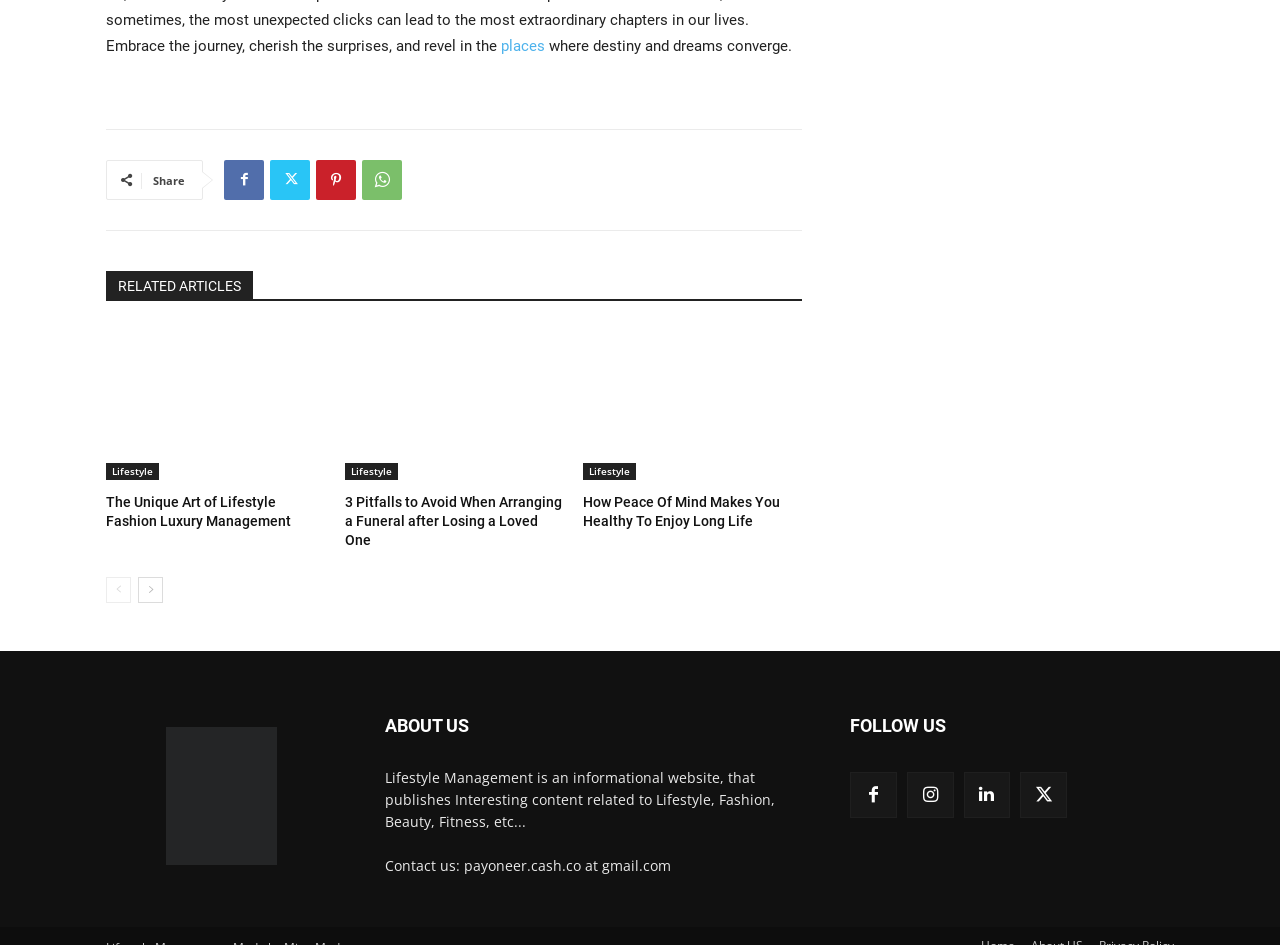Determine the bounding box coordinates of the element that should be clicked to execute the following command: "Read the article 'The Unique Art of Lifestyle Fashion Luxury Management'".

[0.083, 0.346, 0.254, 0.508]